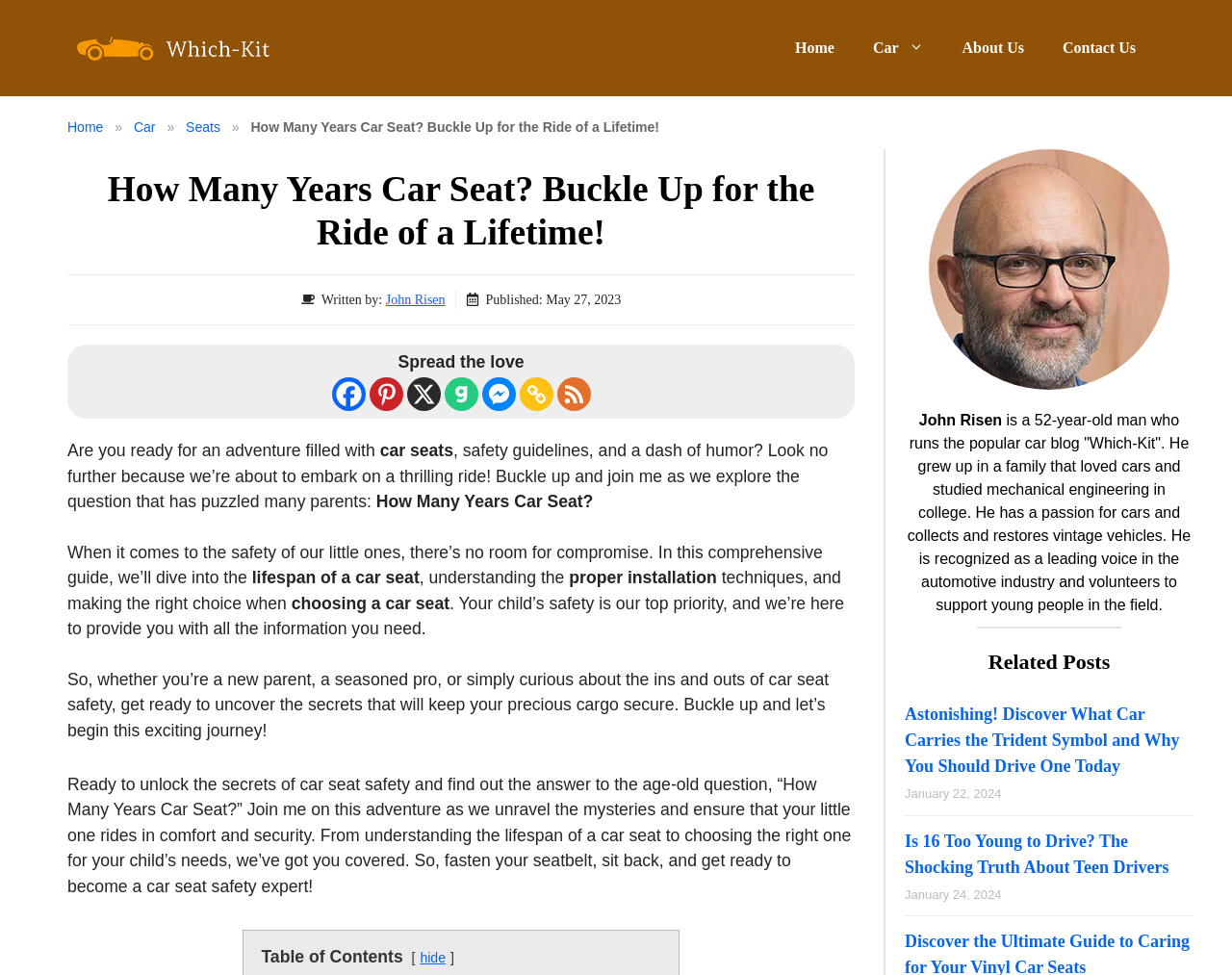Please identify the coordinates of the bounding box for the clickable region that will accomplish this instruction: "Share the article on Facebook".

[0.269, 0.387, 0.296, 0.422]